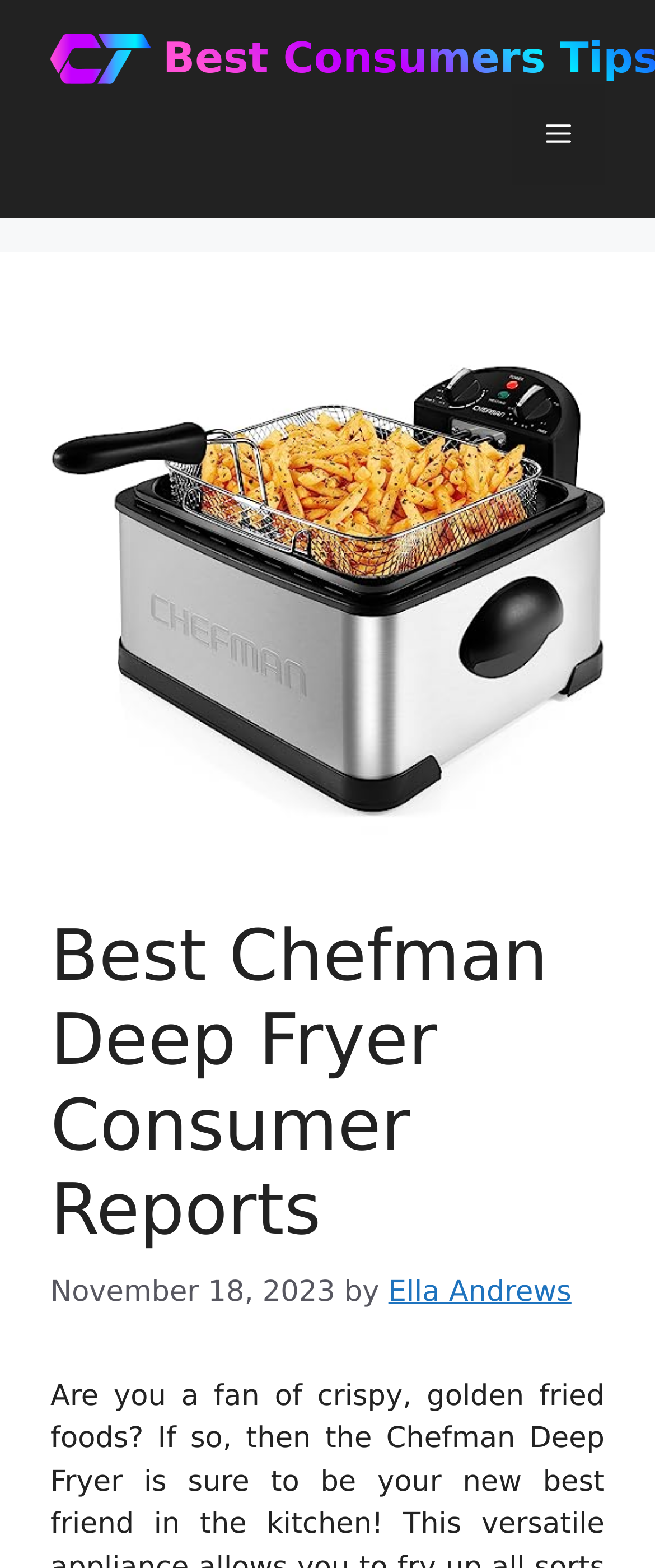Give a one-word or one-phrase response to the question:
What is the name of the deep fryer model?

Chefman 4.5 Liter Deep Fryer